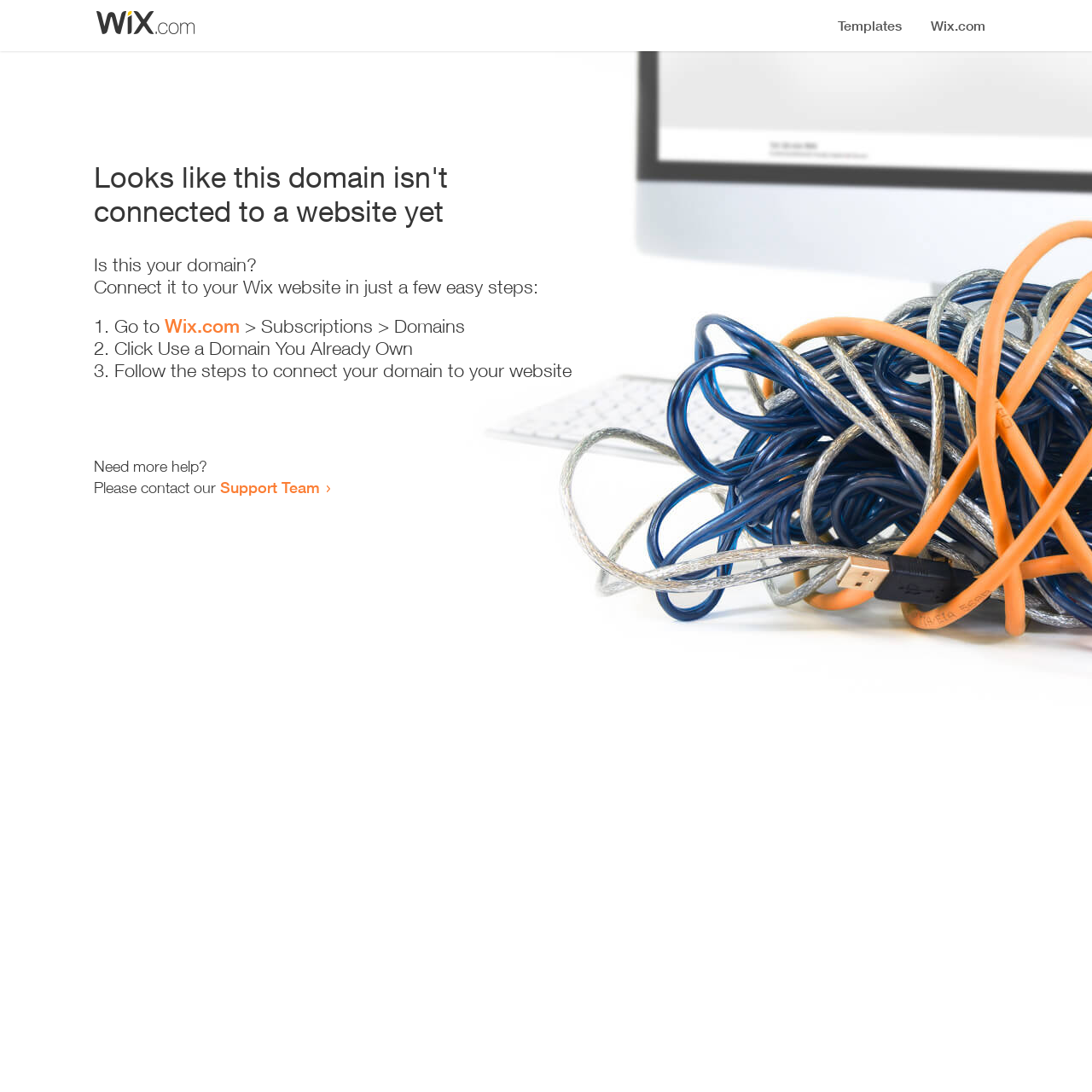Determine the bounding box coordinates of the UI element that matches the following description: "Support Team". The coordinates should be four float numbers between 0 and 1 in the format [left, top, right, bottom].

[0.202, 0.438, 0.293, 0.455]